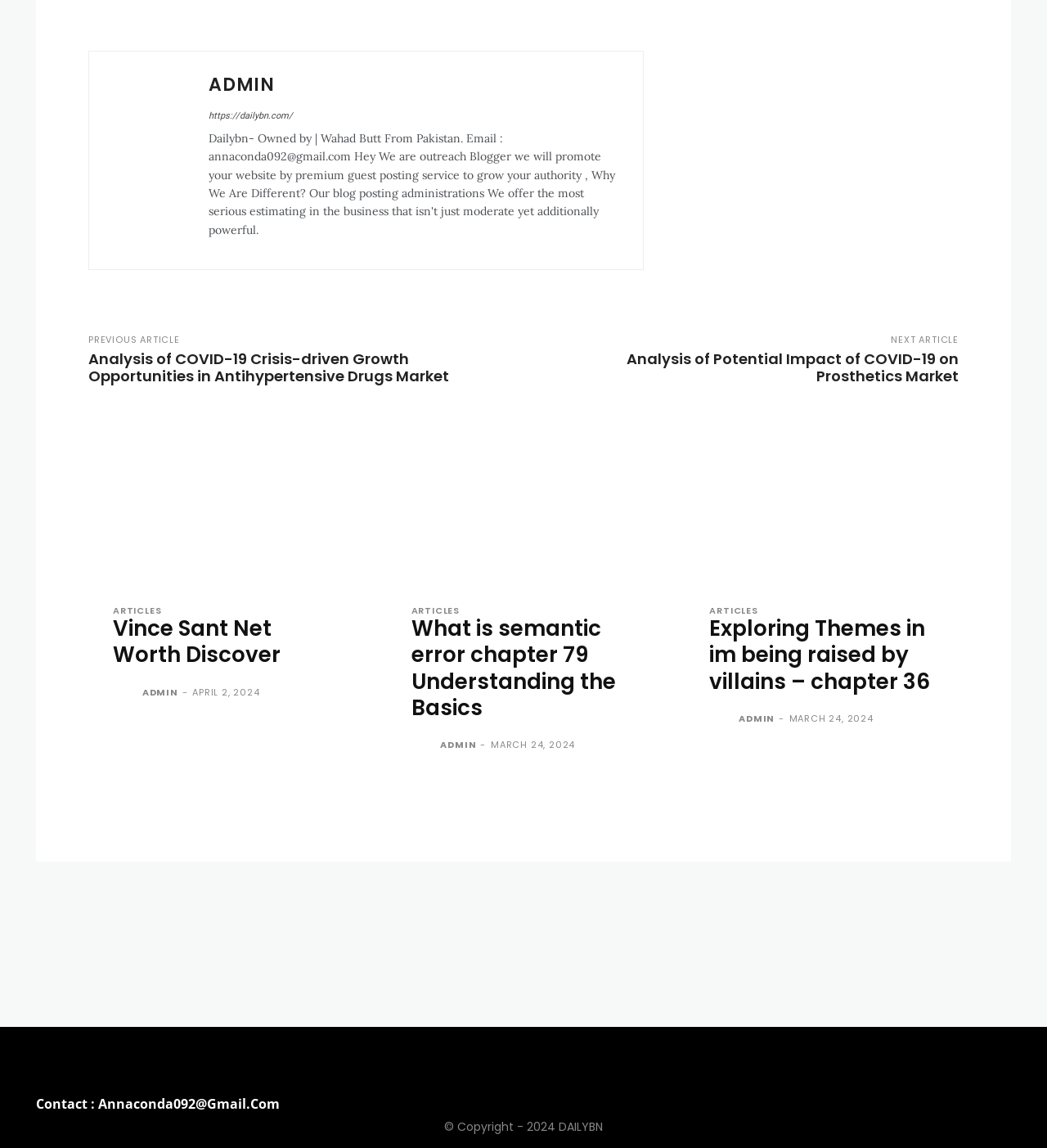Provide the bounding box coordinates of the section that needs to be clicked to accomplish the following instruction: "Visit 'Analysis of COVID-19 Crisis-driven Growth Opportunities in Antihypertensive Drugs Market'."

[0.084, 0.304, 0.429, 0.336]